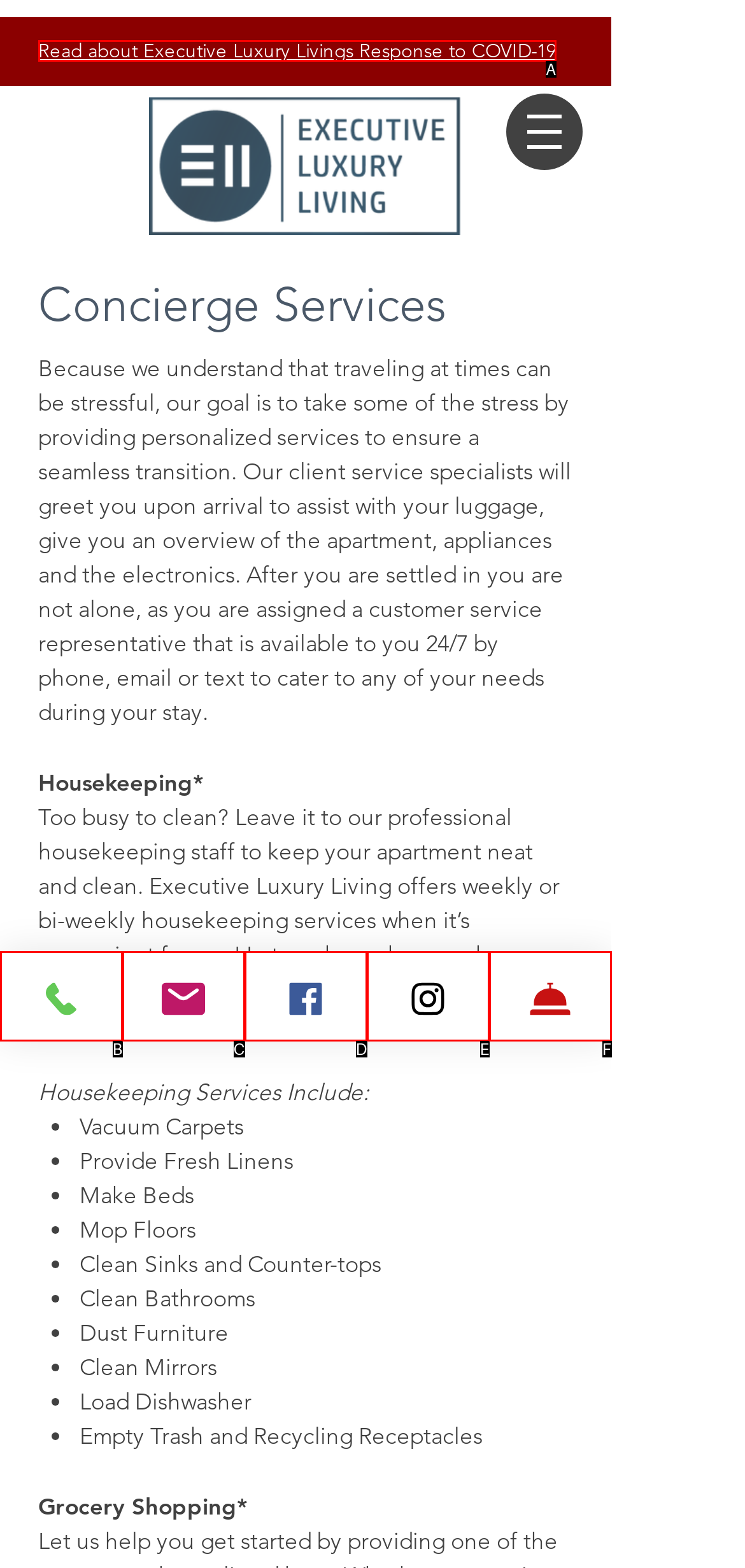Based on the description: Instagram, select the HTML element that fits best. Provide the letter of the matching option.

E